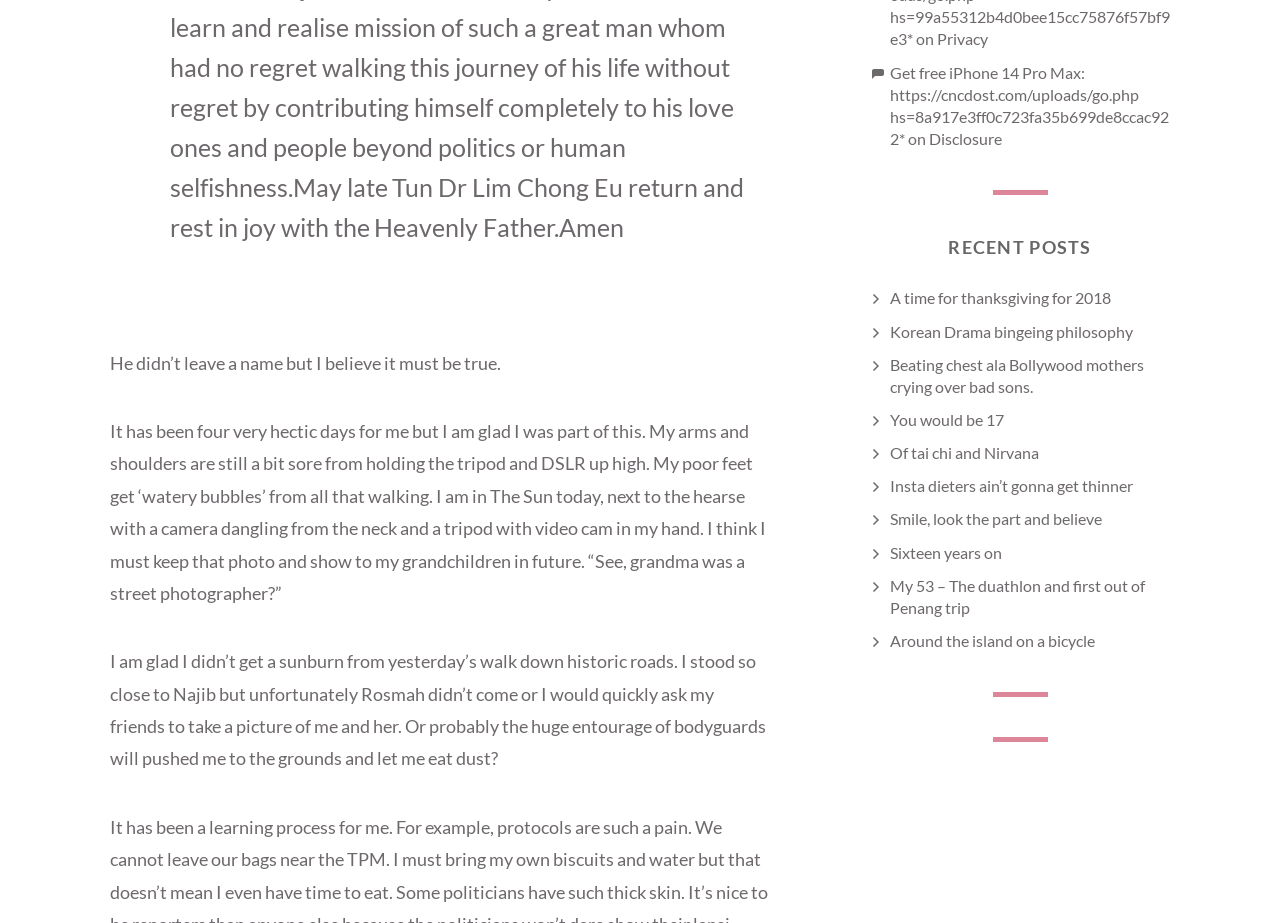Respond with a single word or phrase:
What is the author's occupation?

street photographer